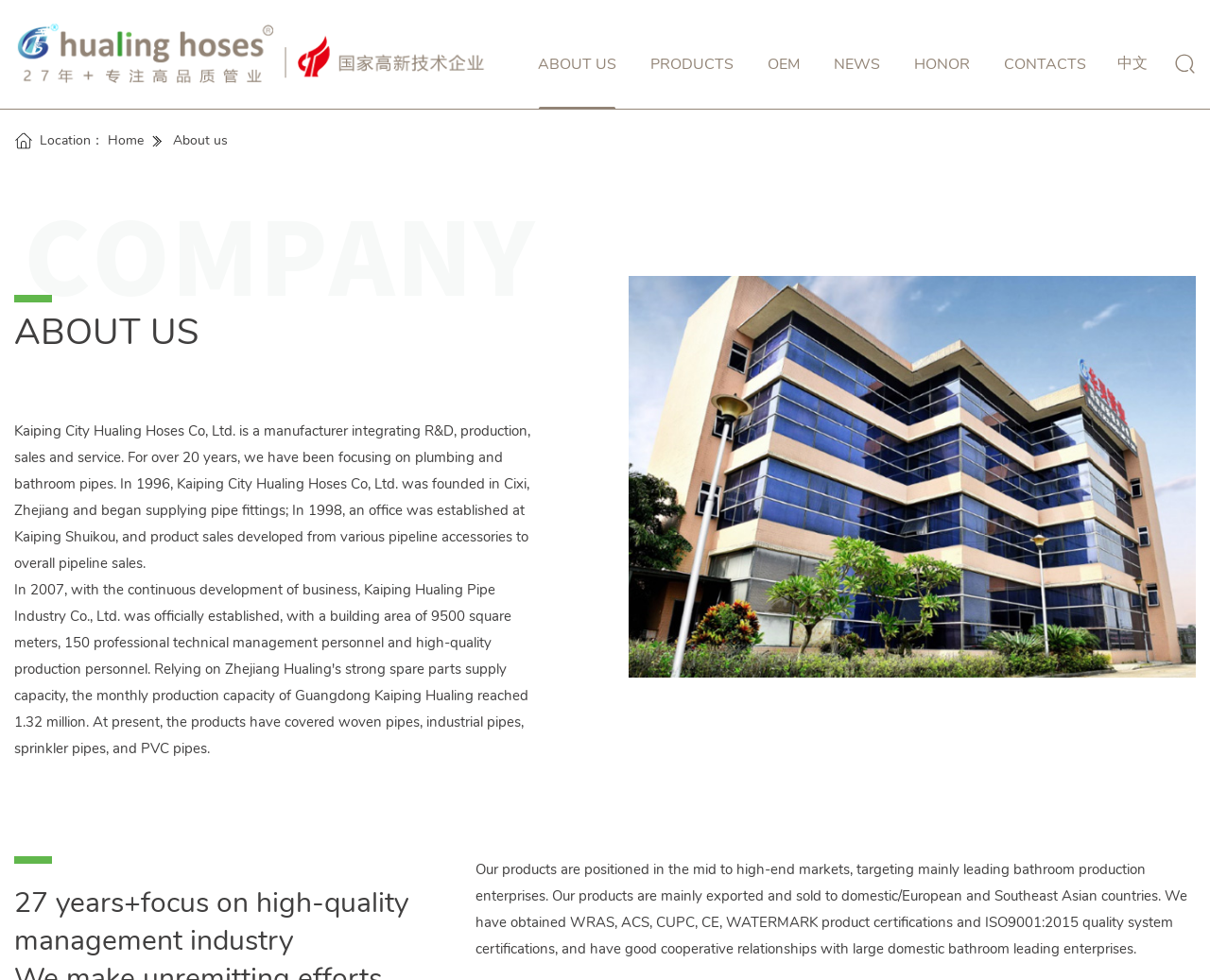Given the description "About us", provide the bounding box coordinates of the corresponding UI element.

[0.143, 0.129, 0.188, 0.158]